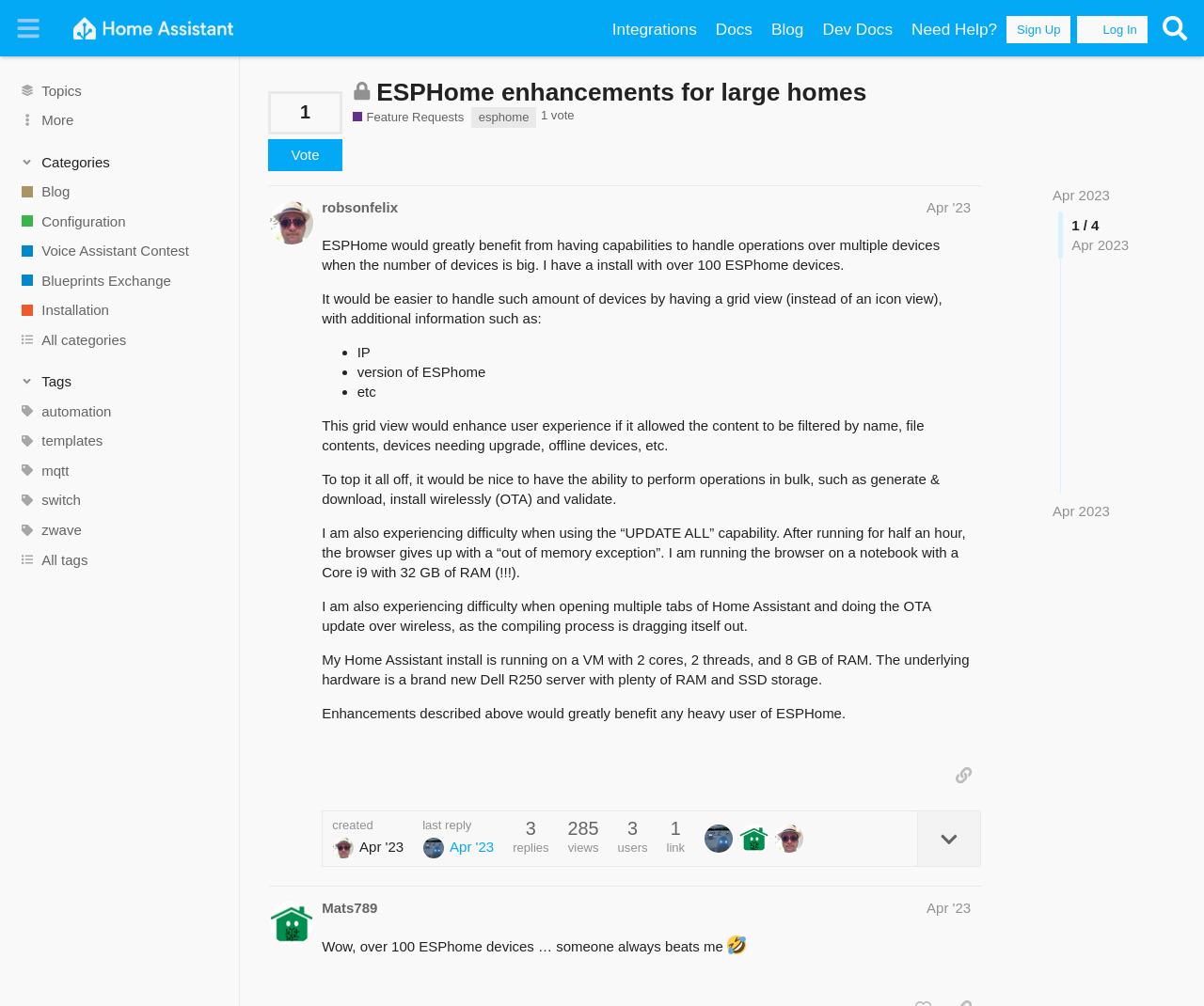What is the user's hardware setup for their Home Assistant install?
Look at the image and provide a detailed response to the question.

The user mentions that their Home Assistant install is running on a VM with 2 cores, 2 threads, and 8 GB of RAM, and that the underlying hardware is a brand new Dell R250 server with plenty of RAM and SSD storage.